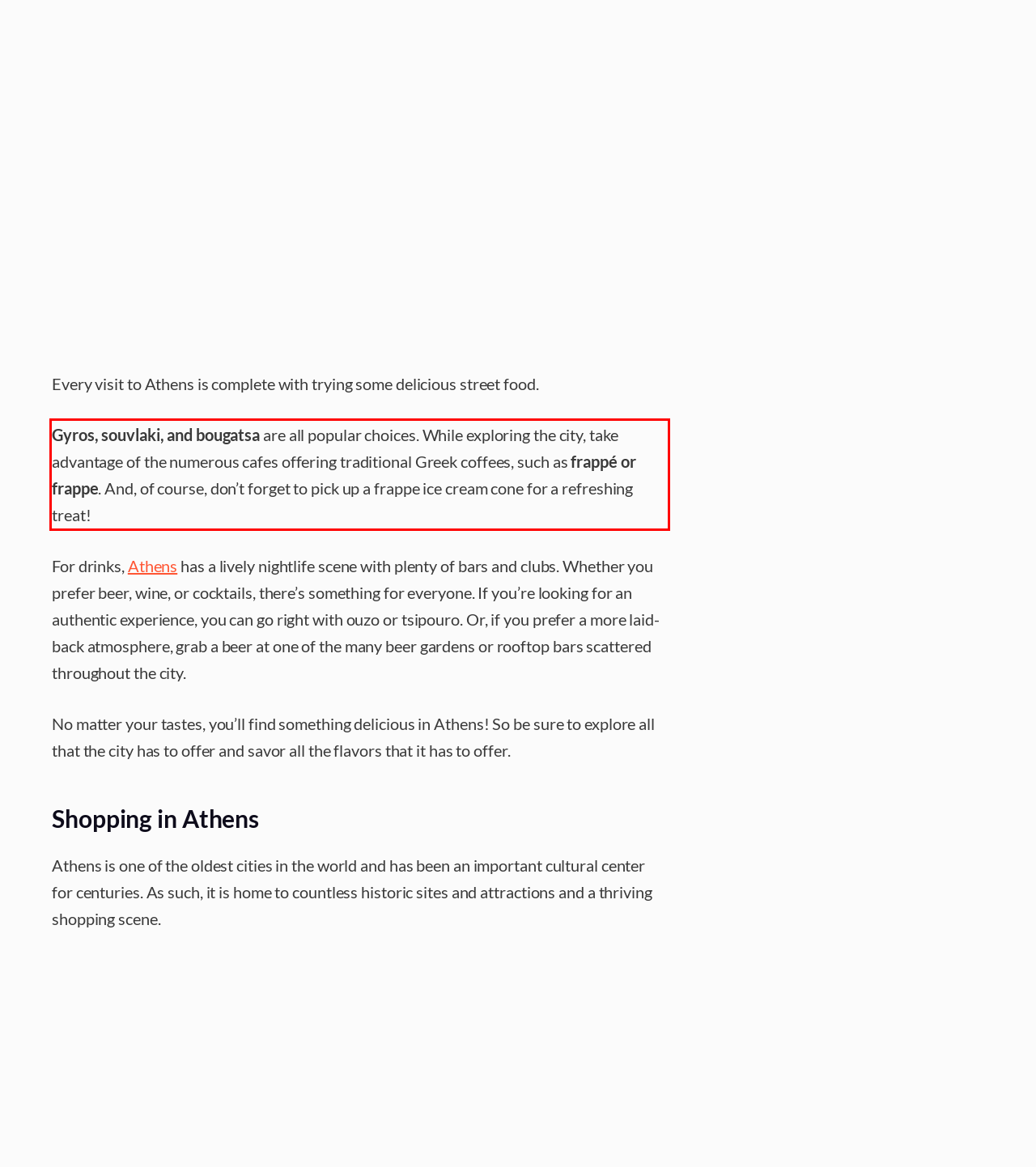Your task is to recognize and extract the text content from the UI element enclosed in the red bounding box on the webpage screenshot.

Gyros, souvlaki, and bougatsa are all popular choices. While exploring the city, take advantage of the numerous cafes offering traditional Greek coffees, such as frappé or frappe. And, of course, don’t forget to pick up a frappe ice cream cone for a refreshing treat!